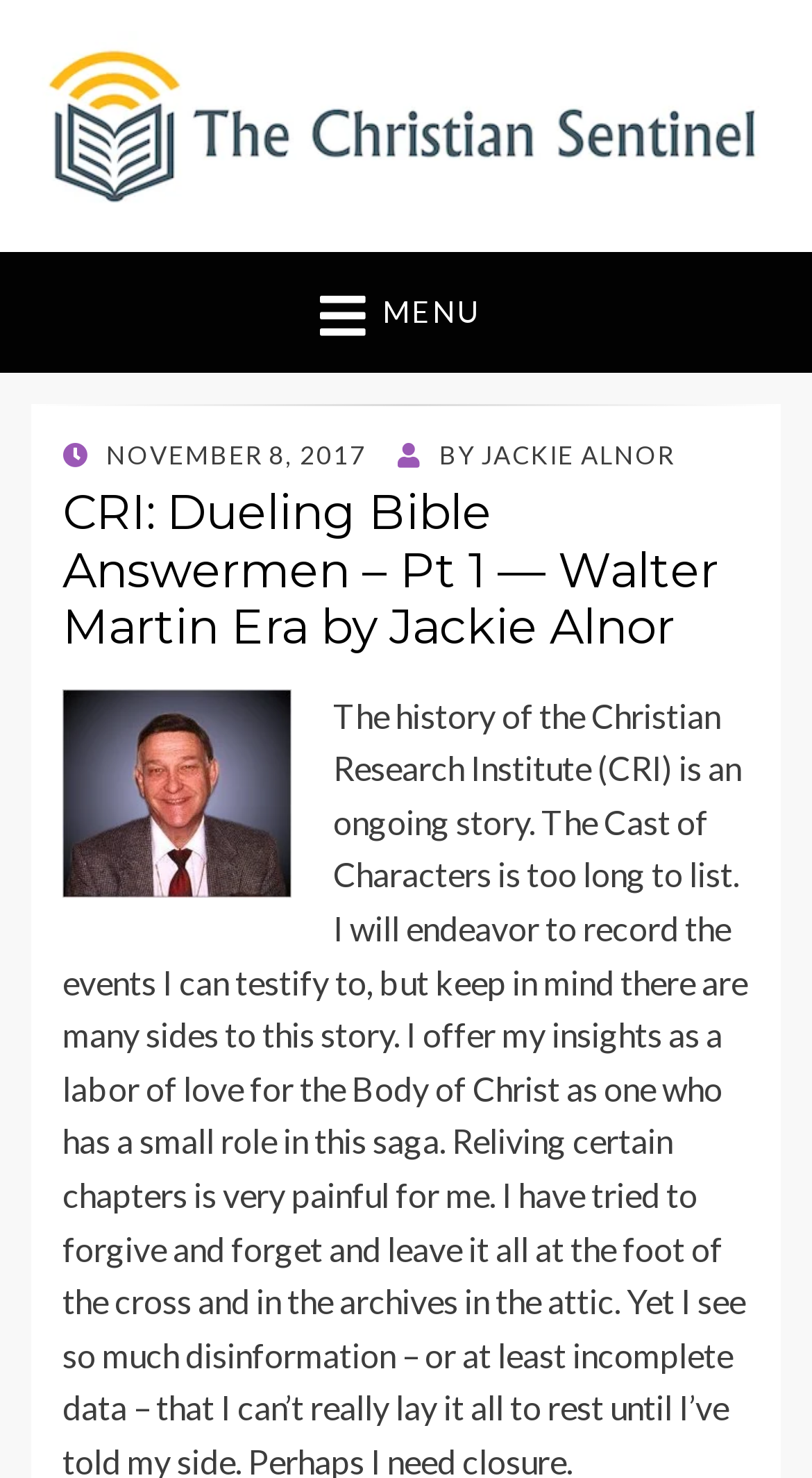Who is the author of the post?
Based on the visual information, provide a detailed and comprehensive answer.

The author of the post can be found by looking at the link below the 'BY' text, which is located below the date of the post. The author's name is written as 'JACKIE ALNOR'.